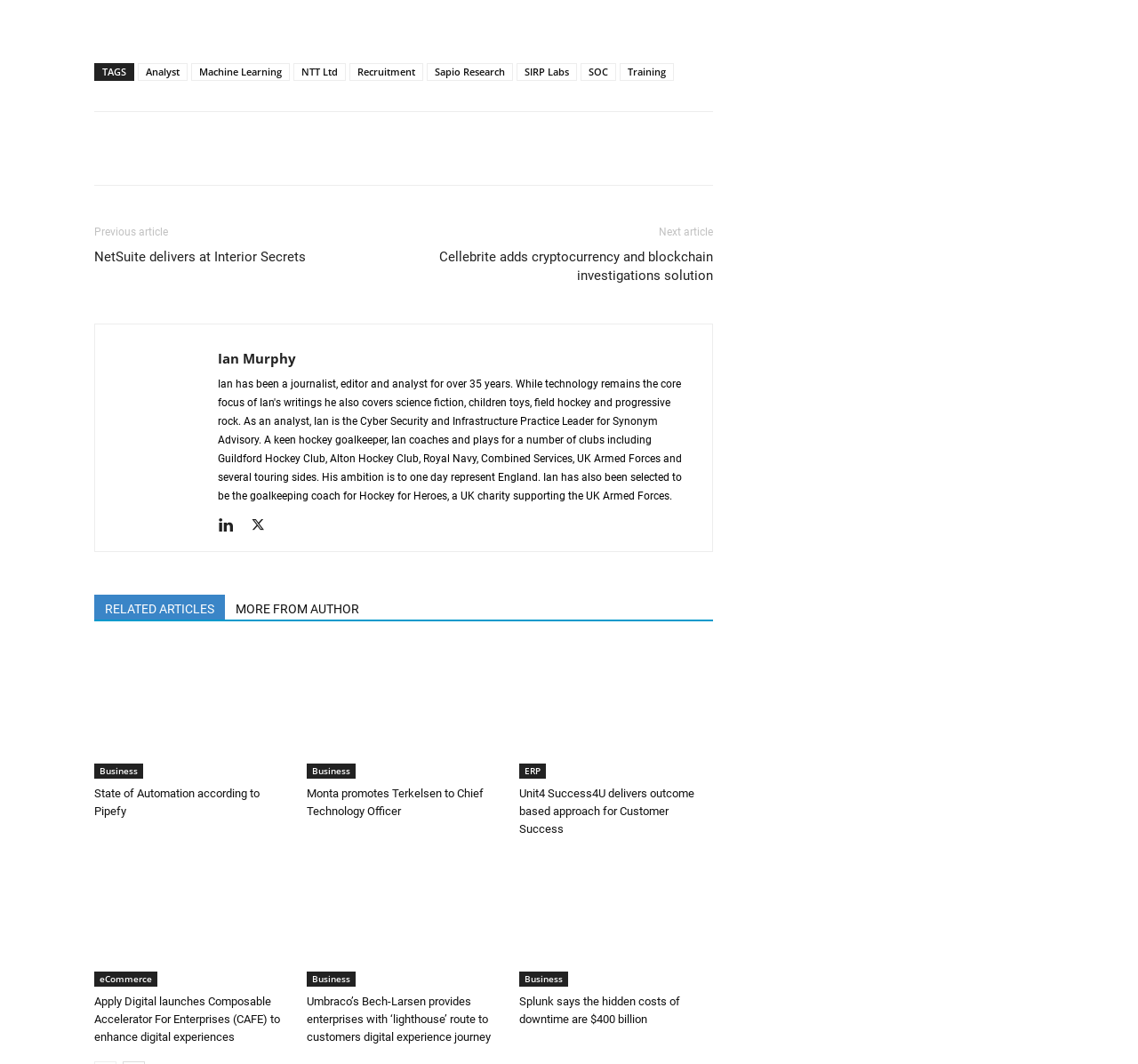Using the information shown in the image, answer the question with as much detail as possible: How many links are there in the footer section?

The footer section contains links to 'Analyst', 'Machine Learning', 'NTT Ltd', 'Recruitment', 'Sapio Research', 'SIRP Labs', 'SOC', 'Training', and three social media icons, totaling 11 links.